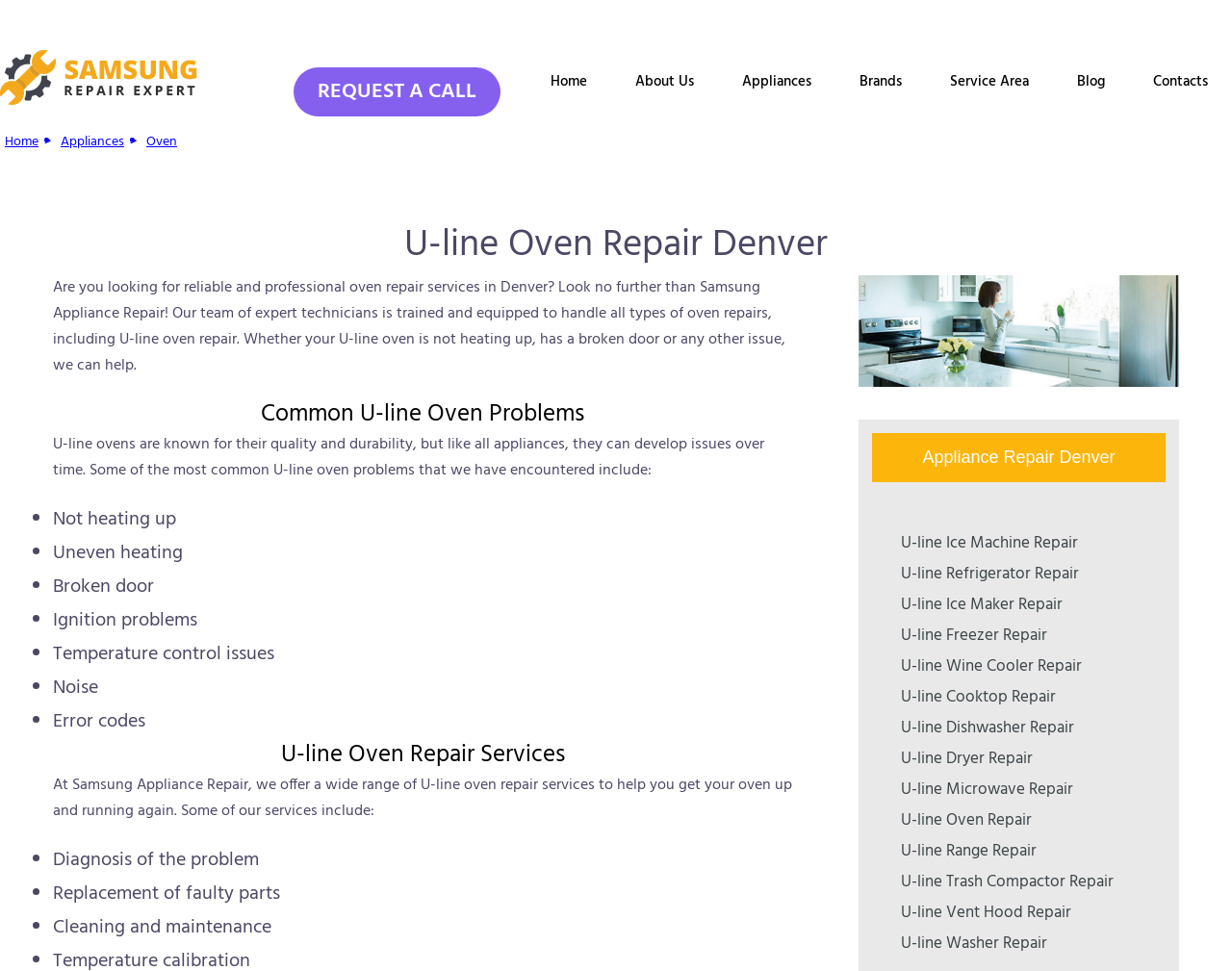Using floating point numbers between 0 and 1, provide the bounding box coordinates in the format (top-left x, top-left y, bottom-right x, bottom-right y). Locate the UI element described here: Home

[0.004, 0.135, 0.031, 0.158]